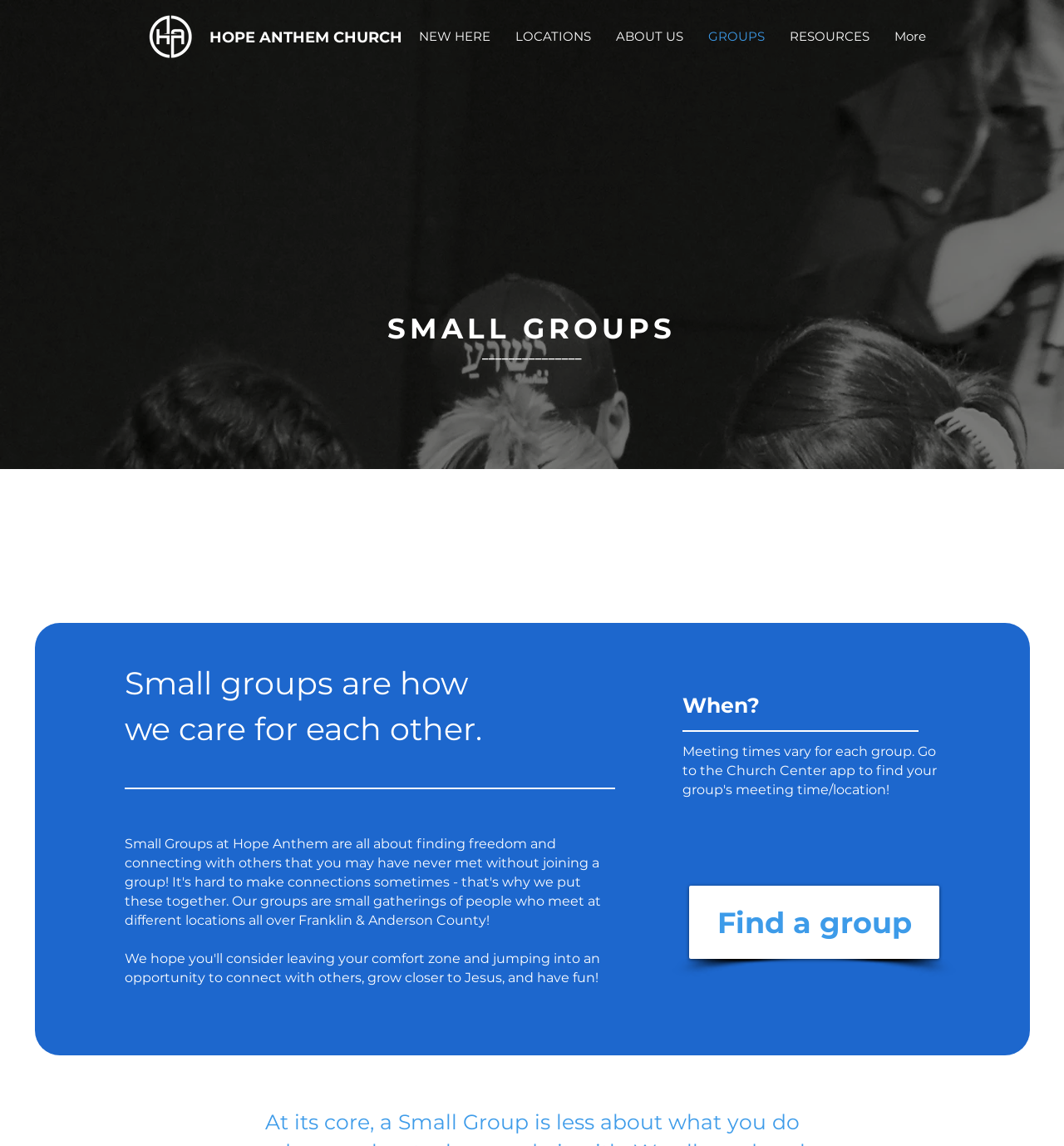Where do small groups meet?
Using the information from the image, provide a comprehensive answer to the question.

I determined the answer by reading the paragraph which explains that small groups meet at different locations all over Franklin & Anderson County.